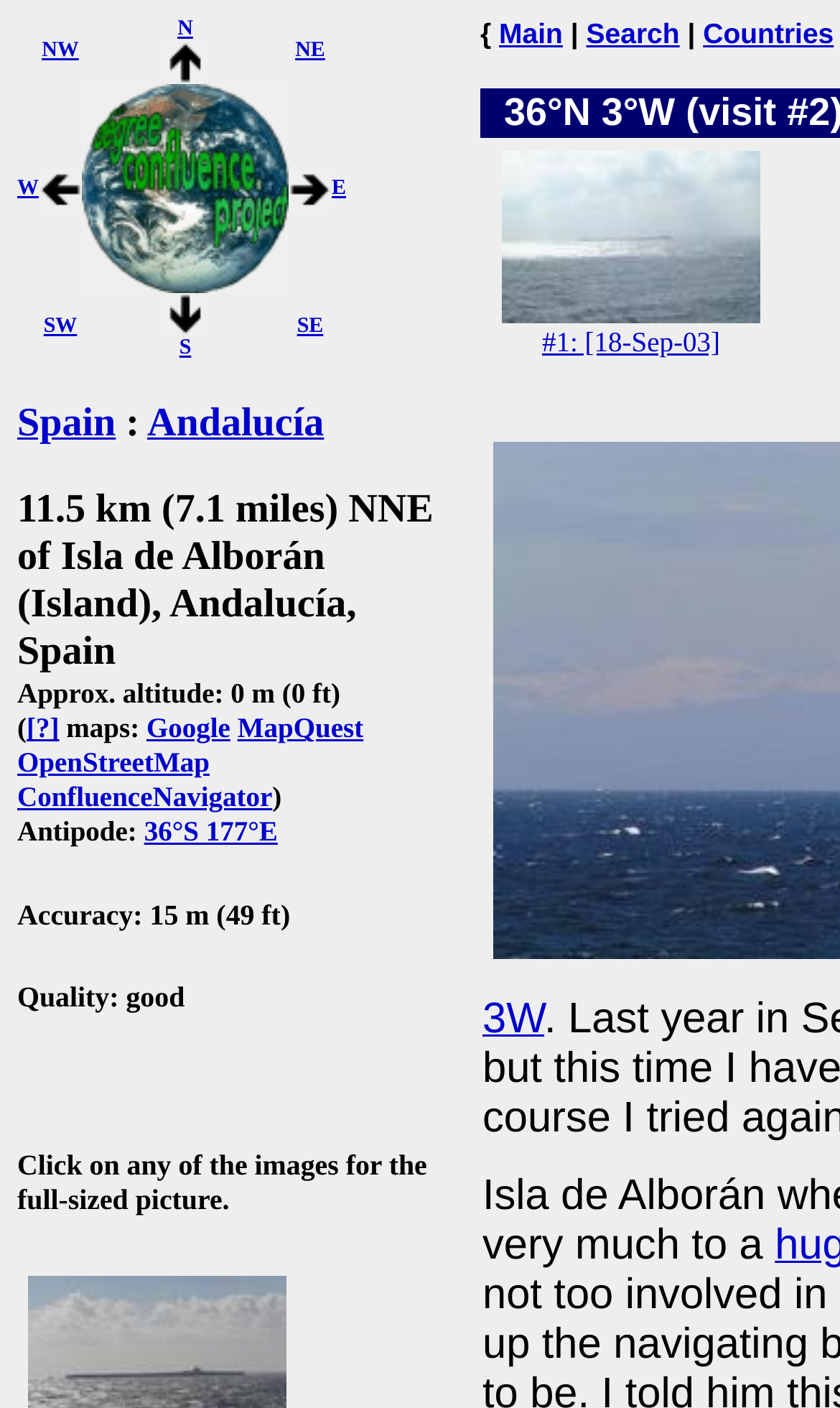Determine the bounding box for the UI element that matches this description: "April 30, 2024May 4, 2024".

None